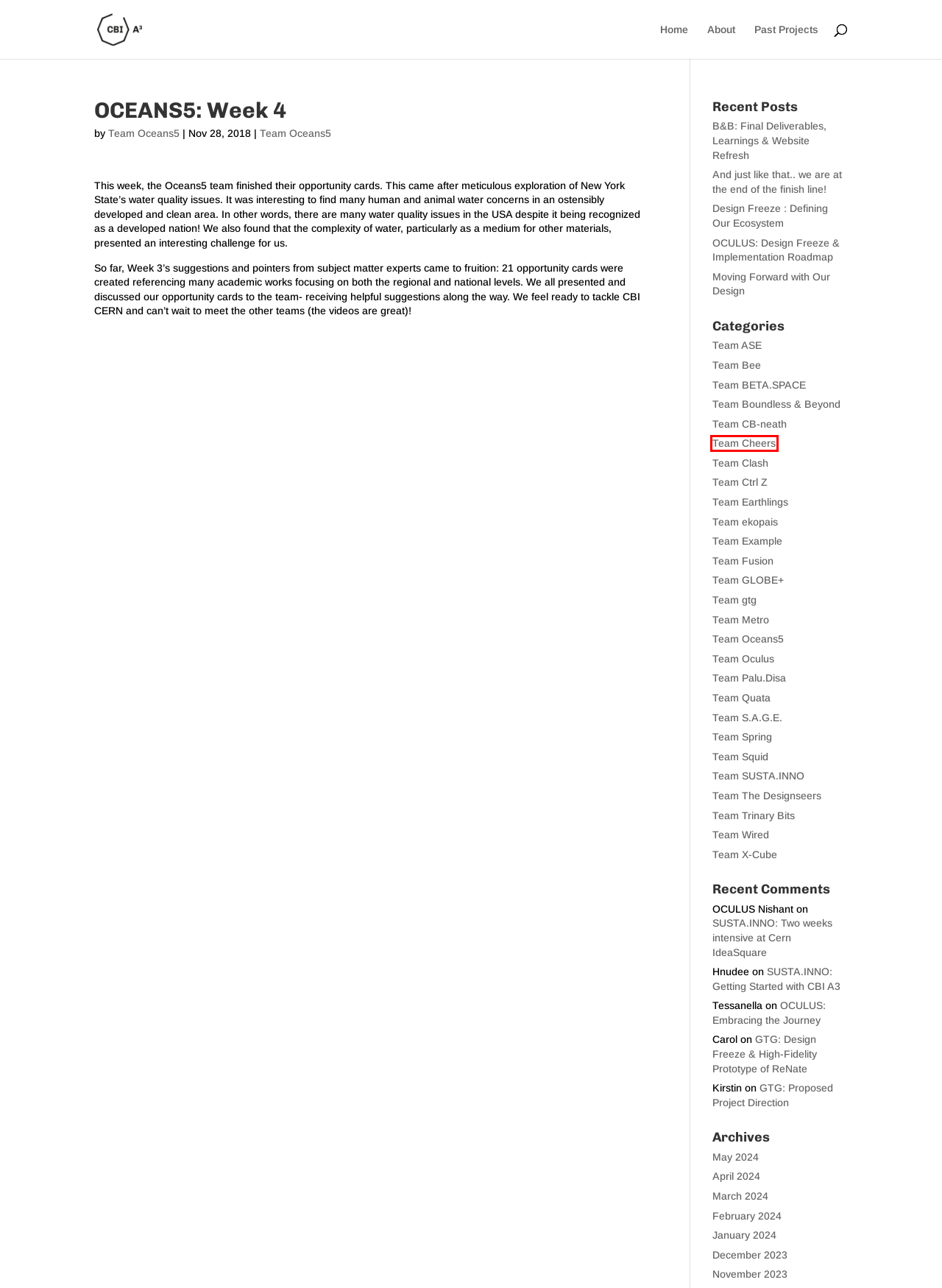You’re provided with a screenshot of a webpage that has a red bounding box around an element. Choose the best matching webpage description for the new page after clicking the element in the red box. The options are:
A. Team Example | CBI A3
B. Team GLOBE+ | CBI A3
C. Moving Forward with Our Design | CBI A3
D. Team Squid | CBI A3
E. Team Cheers | CBI A3
F. Team Quata | CBI A3
G. Team Oculus | CBI A3
H. Team gtg | CBI A3

E